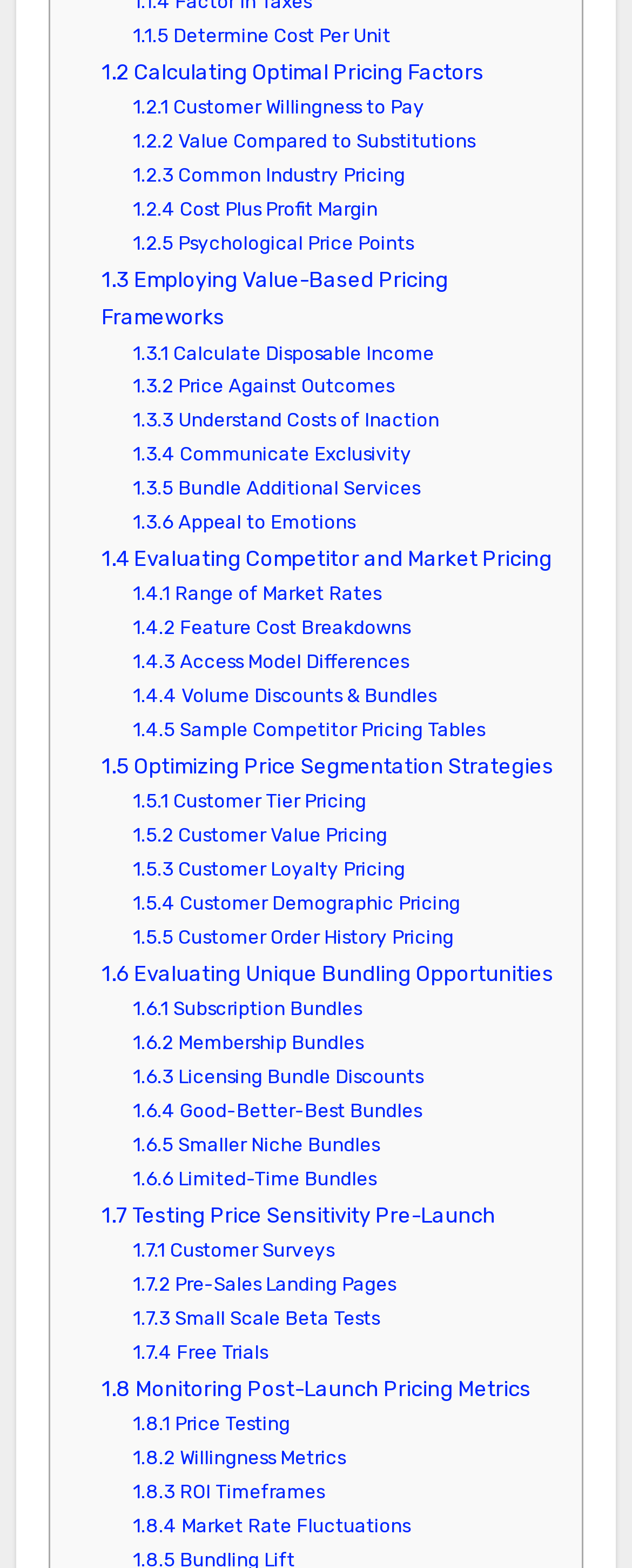Provide the bounding box coordinates for the UI element that is described by this text: "1.3.5 Bundle Additional Services". The coordinates should be in the form of four float numbers between 0 and 1: [left, top, right, bottom].

[0.211, 0.304, 0.665, 0.319]